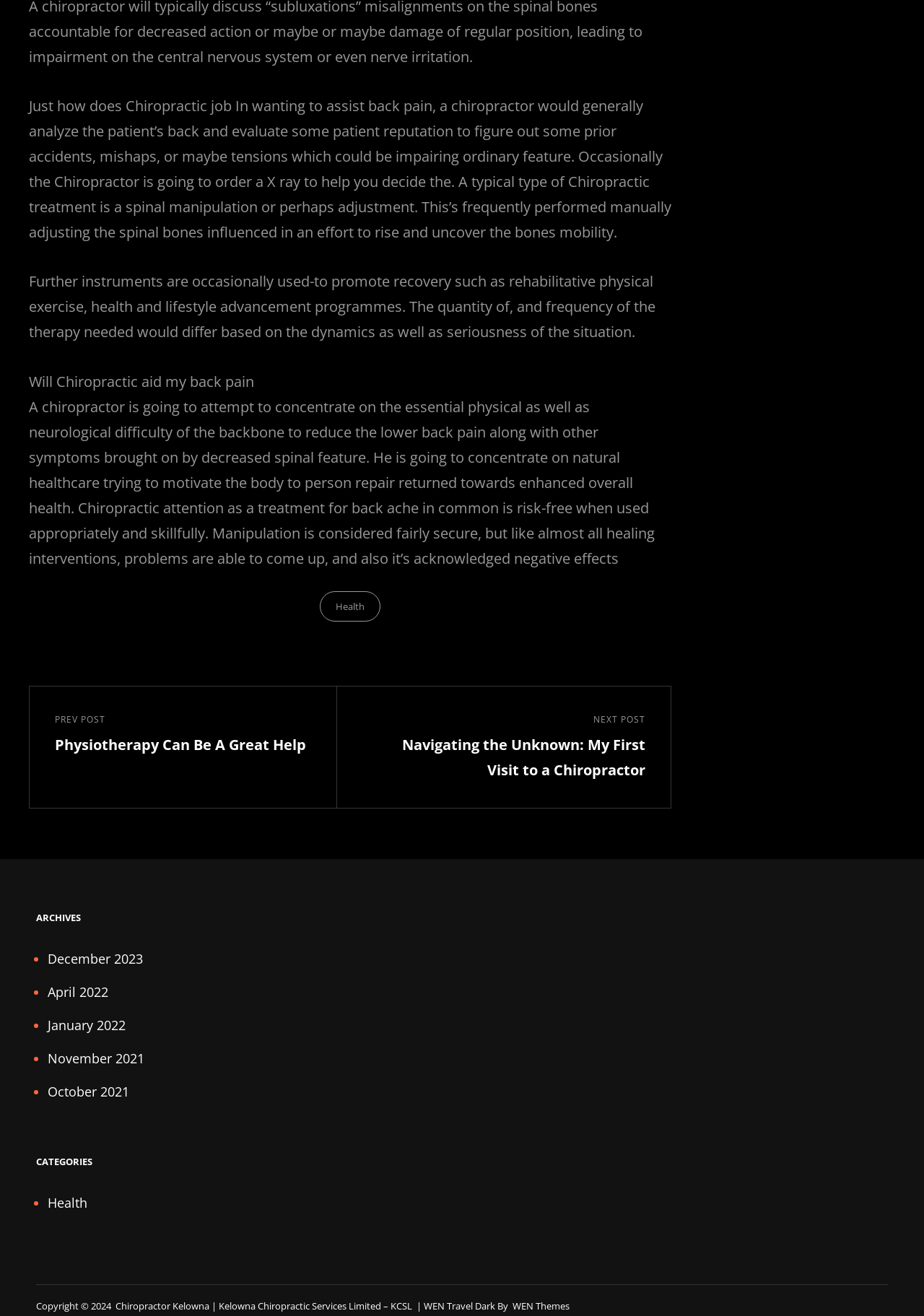Please specify the bounding box coordinates of the region to click in order to perform the following instruction: "Read more about Do I Need Life Insurance for My Family?".

None